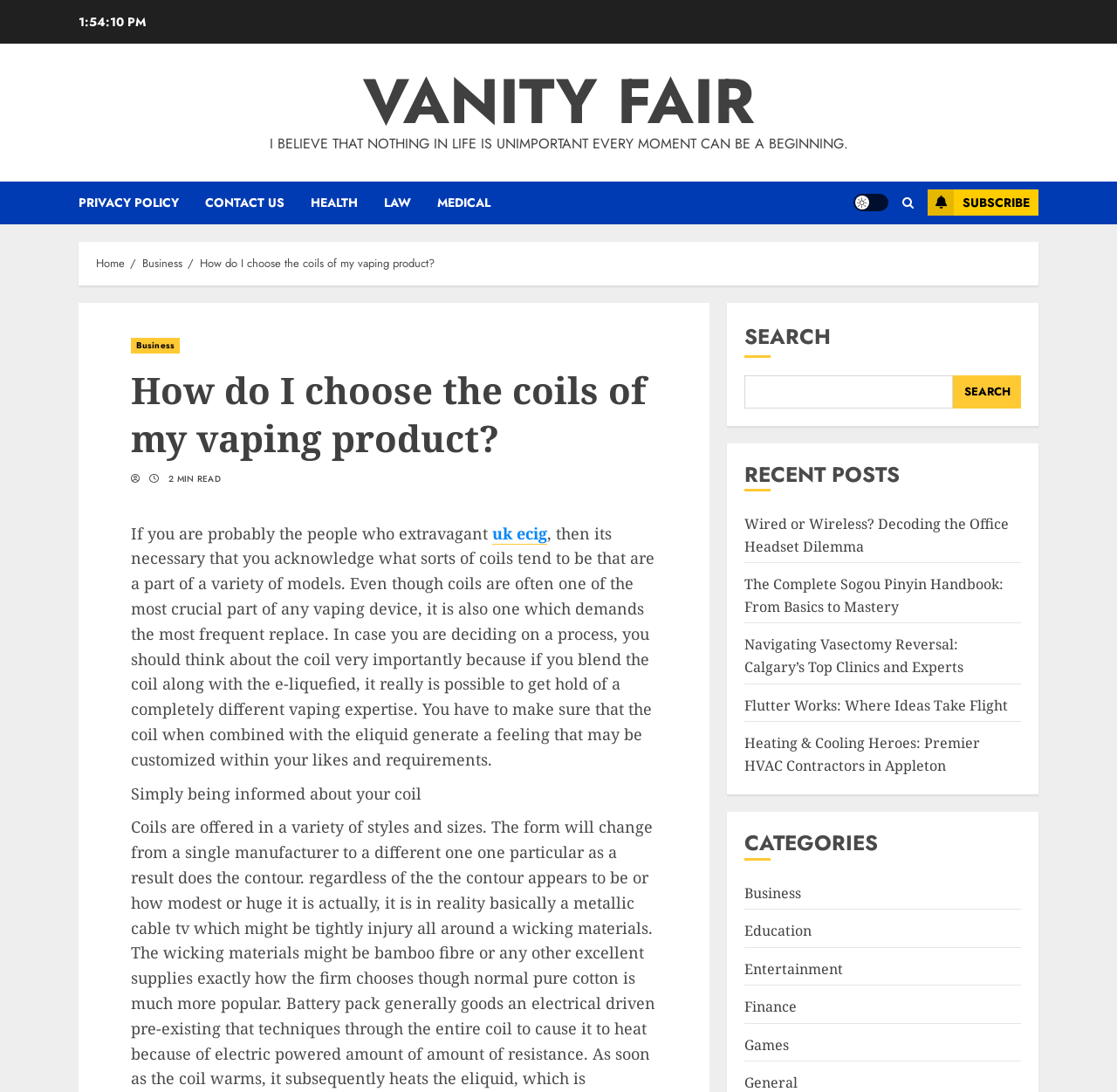Could you highlight the region that needs to be clicked to execute the instruction: "Go to the 'HEALTH' category"?

[0.278, 0.166, 0.344, 0.205]